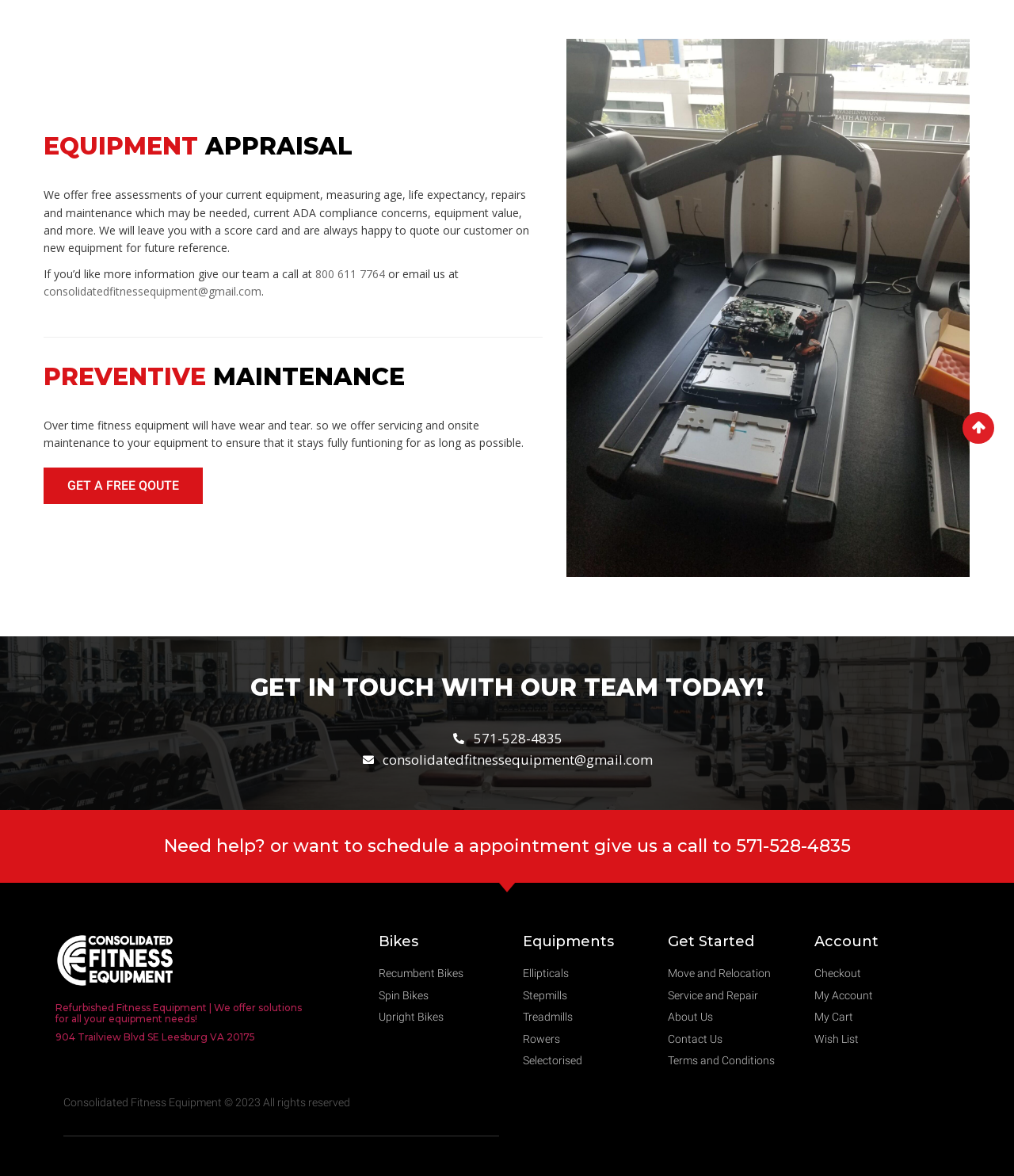Given the element description Terms and Conditions, predict the bounding box coordinates for the UI element in the webpage screenshot. The format should be (top-left x, top-left y, bottom-right x, bottom-right y), and the values should be between 0 and 1.

[0.658, 0.894, 0.803, 0.909]